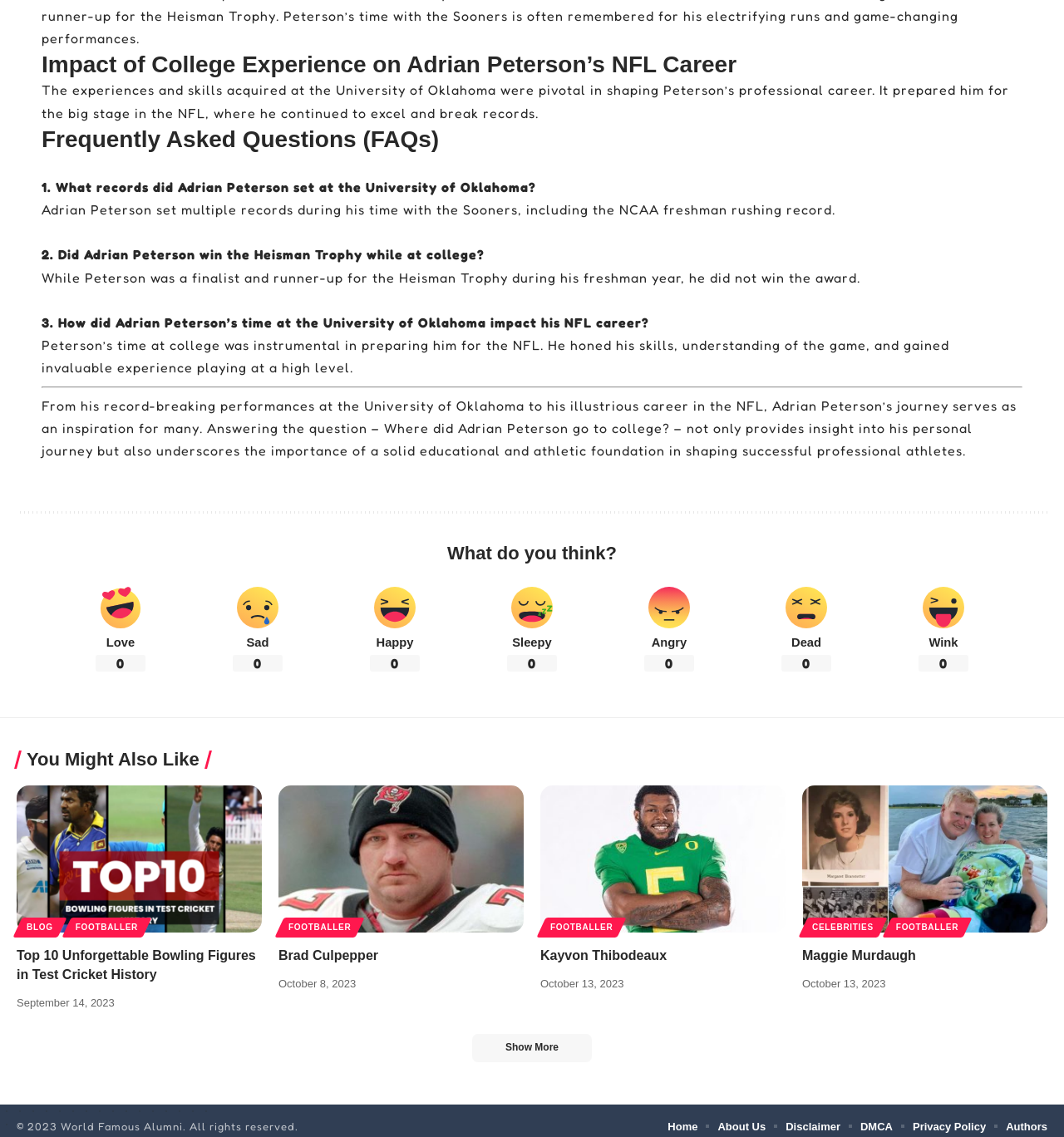How many FAQs are listed on the webpage?
Based on the image, give a one-word or short phrase answer.

3